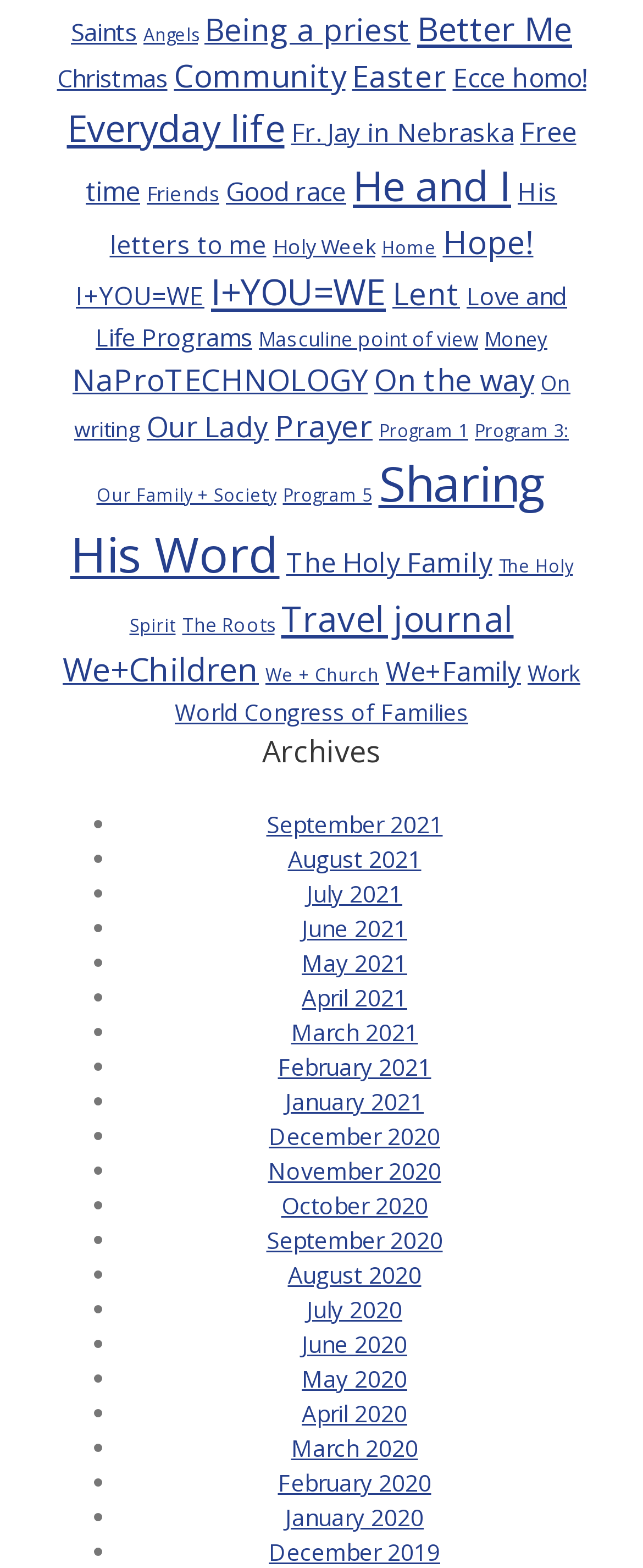Give a one-word or one-phrase response to the question:
How many categories are listed on the webpage?

43